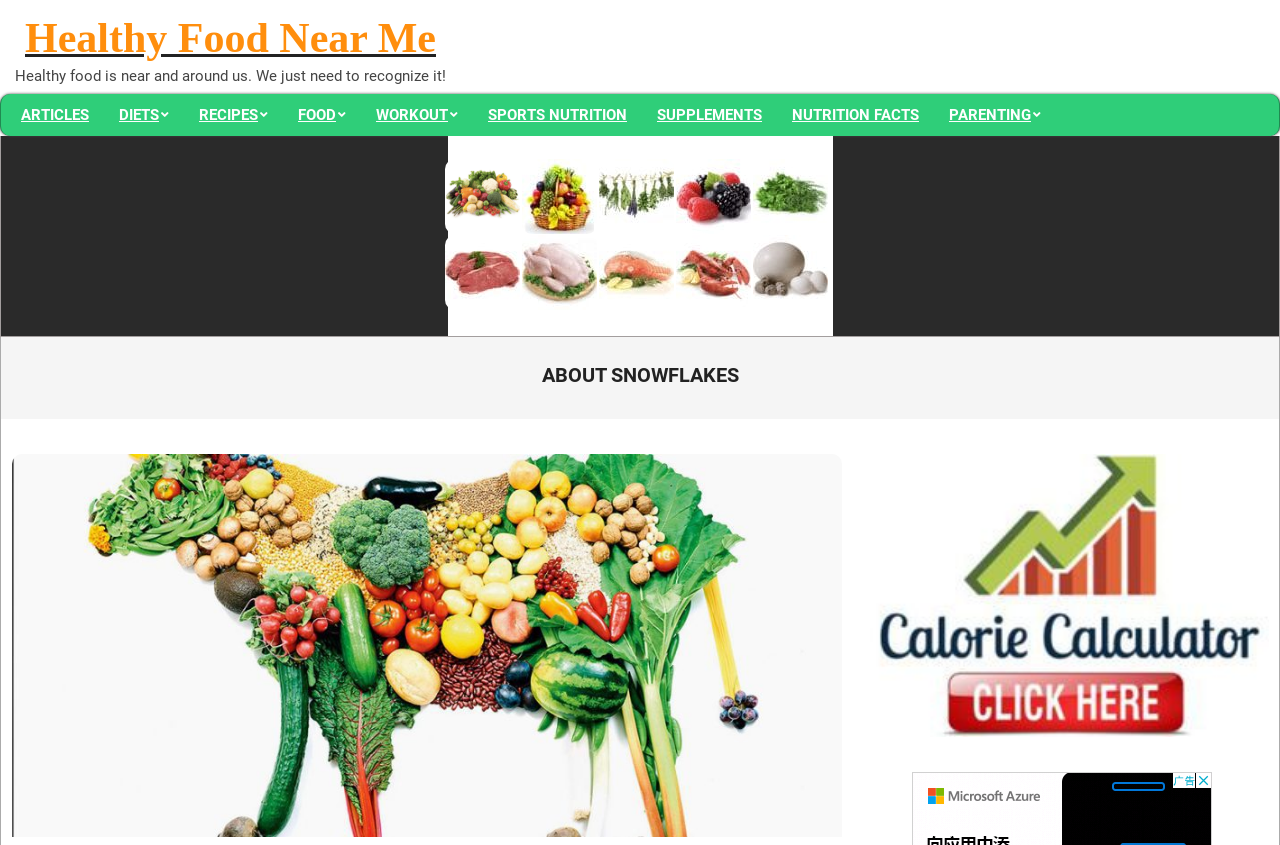Pinpoint the bounding box coordinates of the clickable area needed to execute the instruction: "Go to ARTICLES". The coordinates should be specified as four float numbers between 0 and 1, i.e., [left, top, right, bottom].

[0.005, 0.111, 0.081, 0.161]